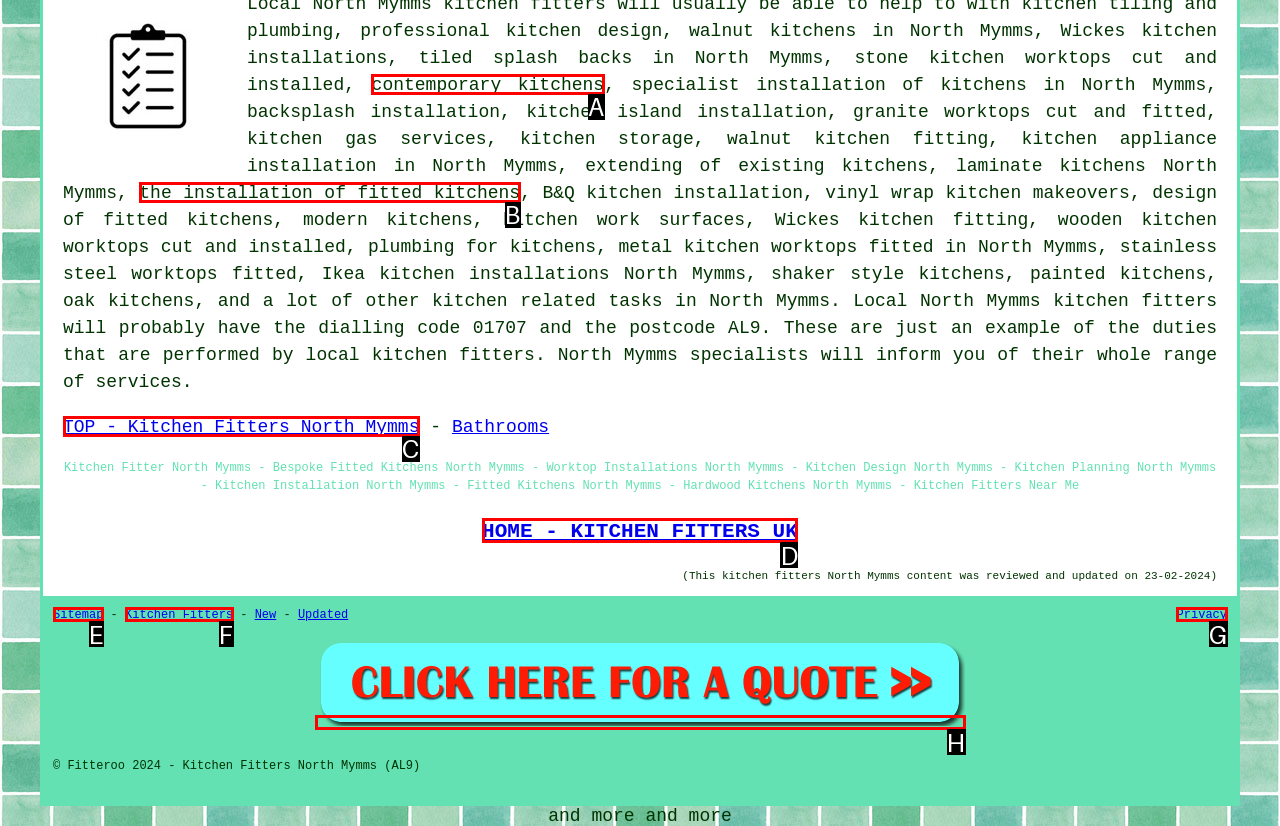Tell me the correct option to click for this task: View dog treats
Write down the option's letter from the given choices.

None